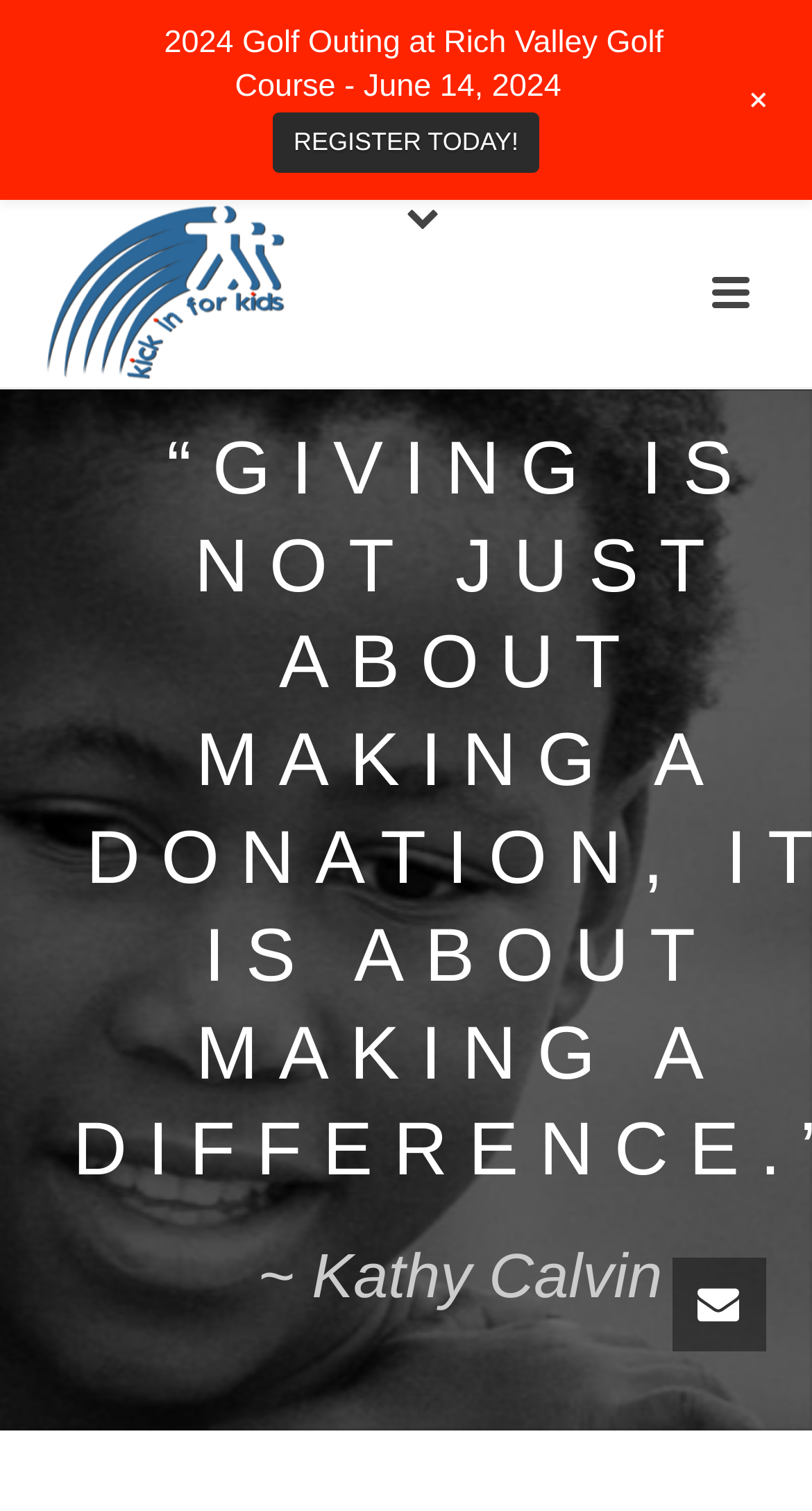How many images are on the page?
Using the visual information, reply with a single word or short phrase.

4